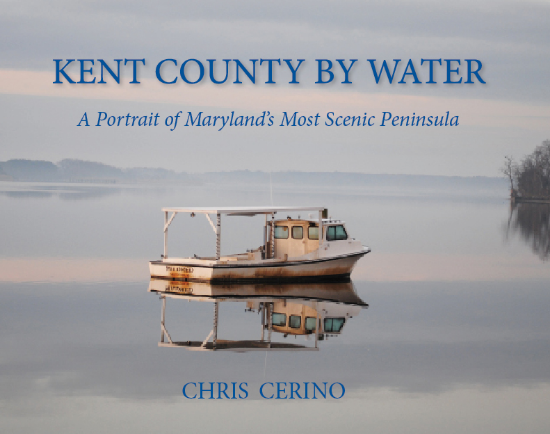Respond concisely with one word or phrase to the following query:
What is the author of the book?

Chris Cerino